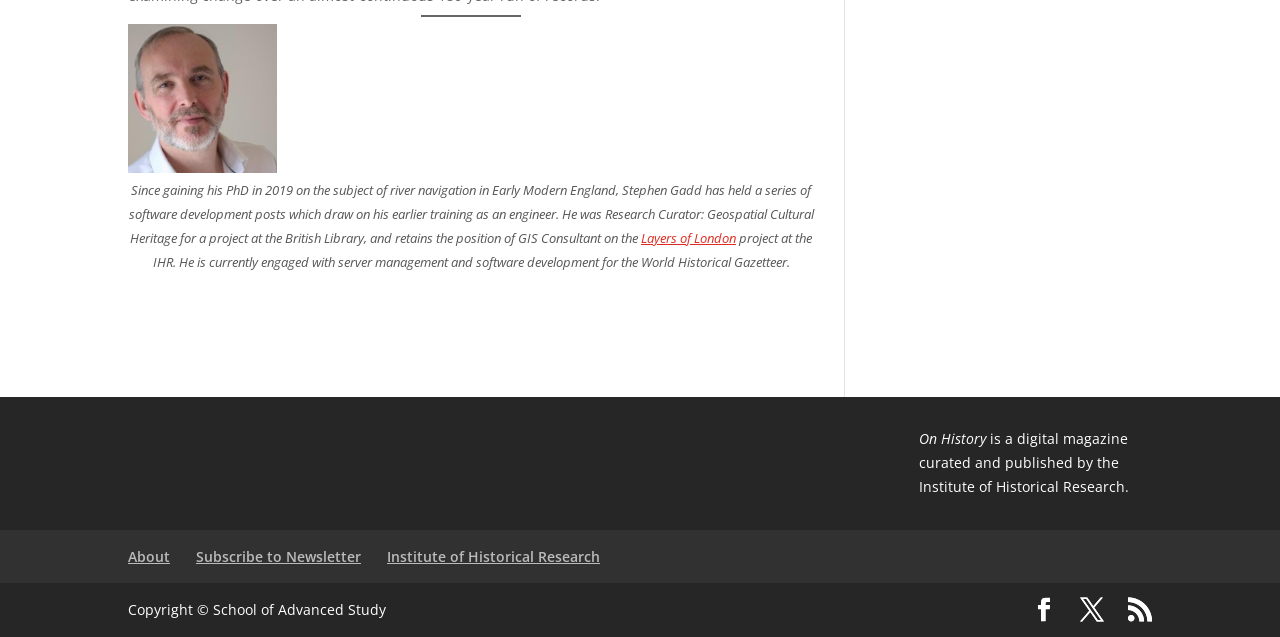Please locate the bounding box coordinates of the element that should be clicked to complete the given instruction: "Subscribe to the newsletter".

[0.153, 0.858, 0.282, 0.888]